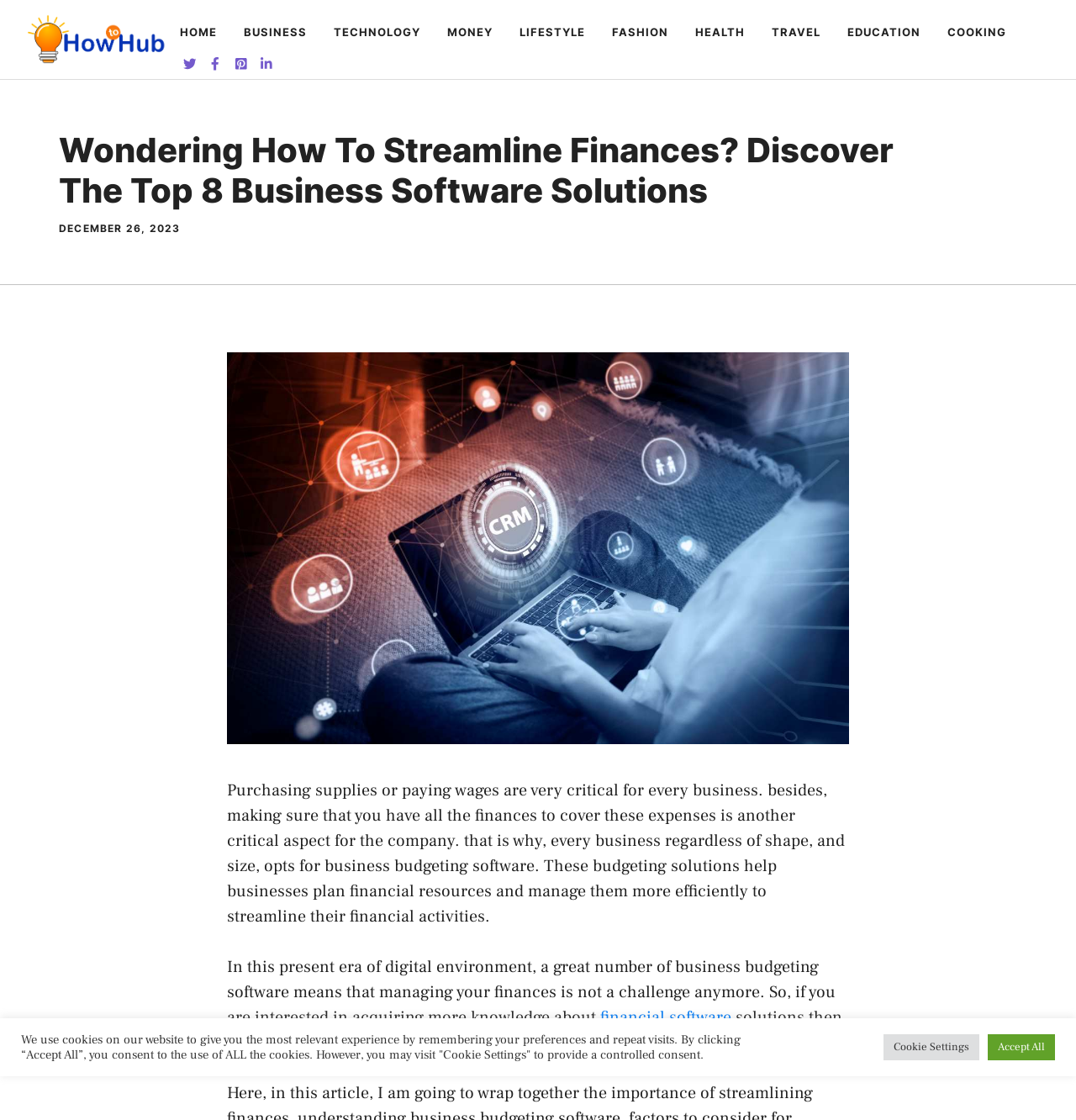Please give the bounding box coordinates of the area that should be clicked to fulfill the following instruction: "Click on the HowToHub link". The coordinates should be in the format of four float numbers from 0 to 1, i.e., [left, top, right, bottom].

[0.025, 0.024, 0.154, 0.044]